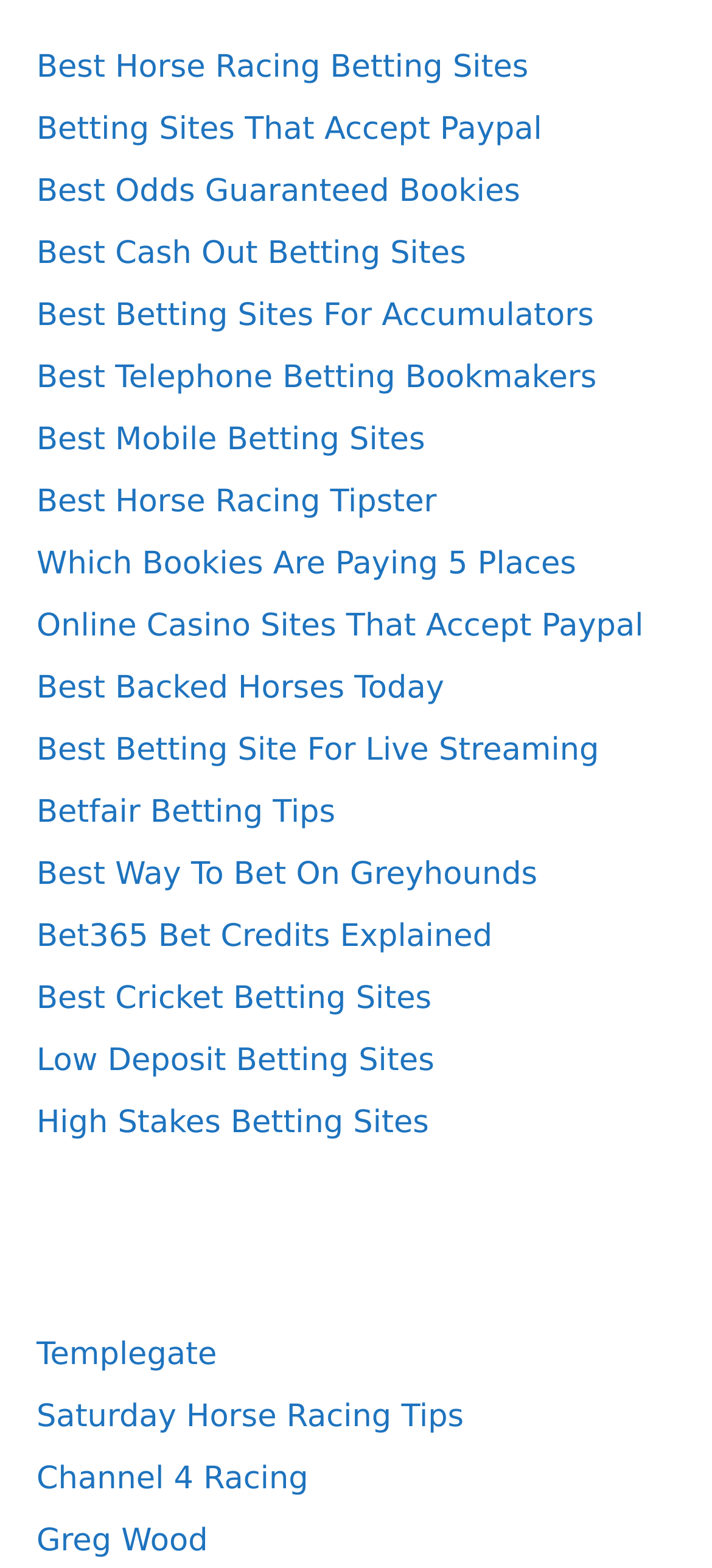Determine the bounding box coordinates of the region that needs to be clicked to achieve the task: "View Popular Racing Tips".

[0.077, 0.784, 0.923, 0.83]